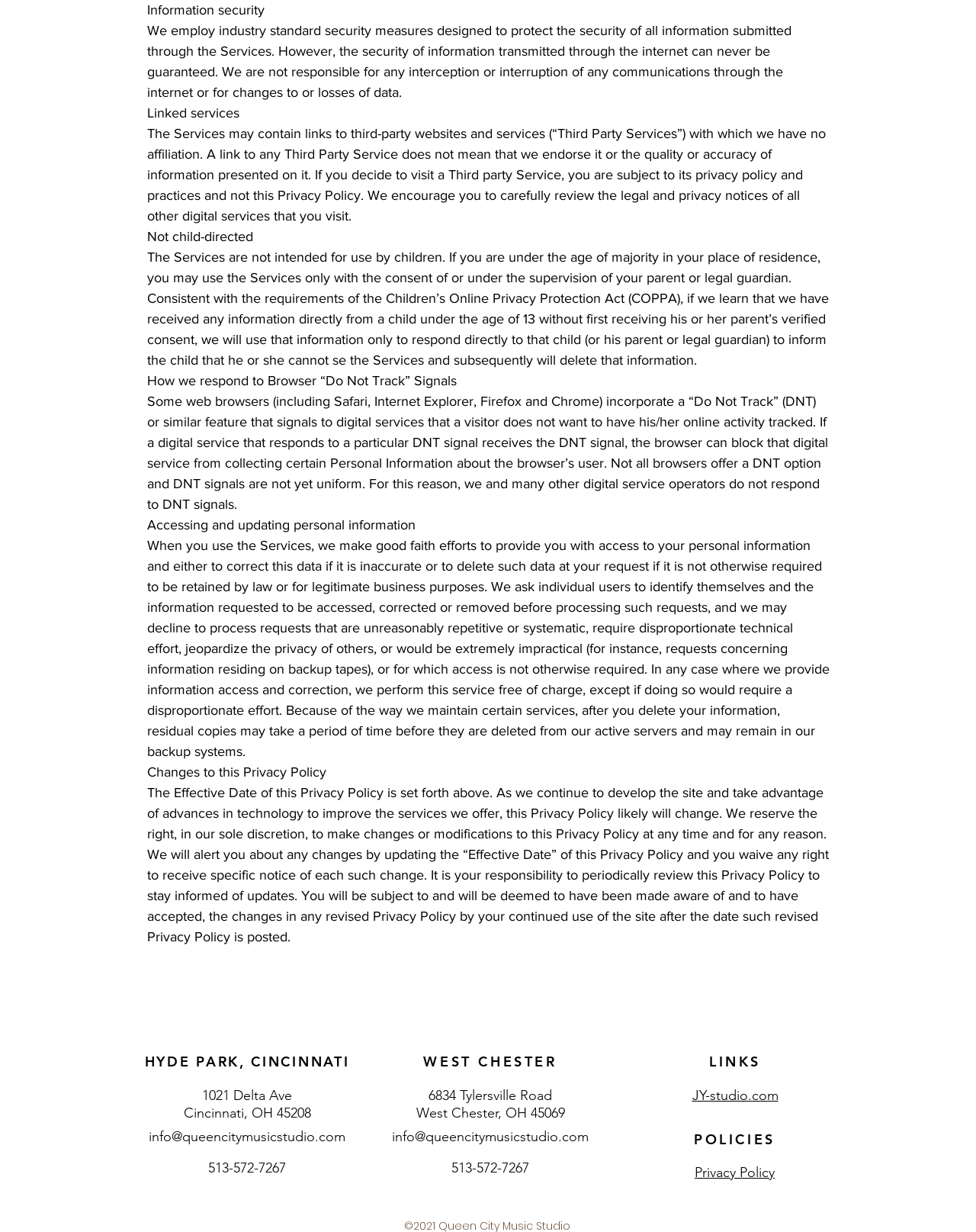What is the purpose of the Services?
Based on the visual, give a brief answer using one word or a short phrase.

Not for children